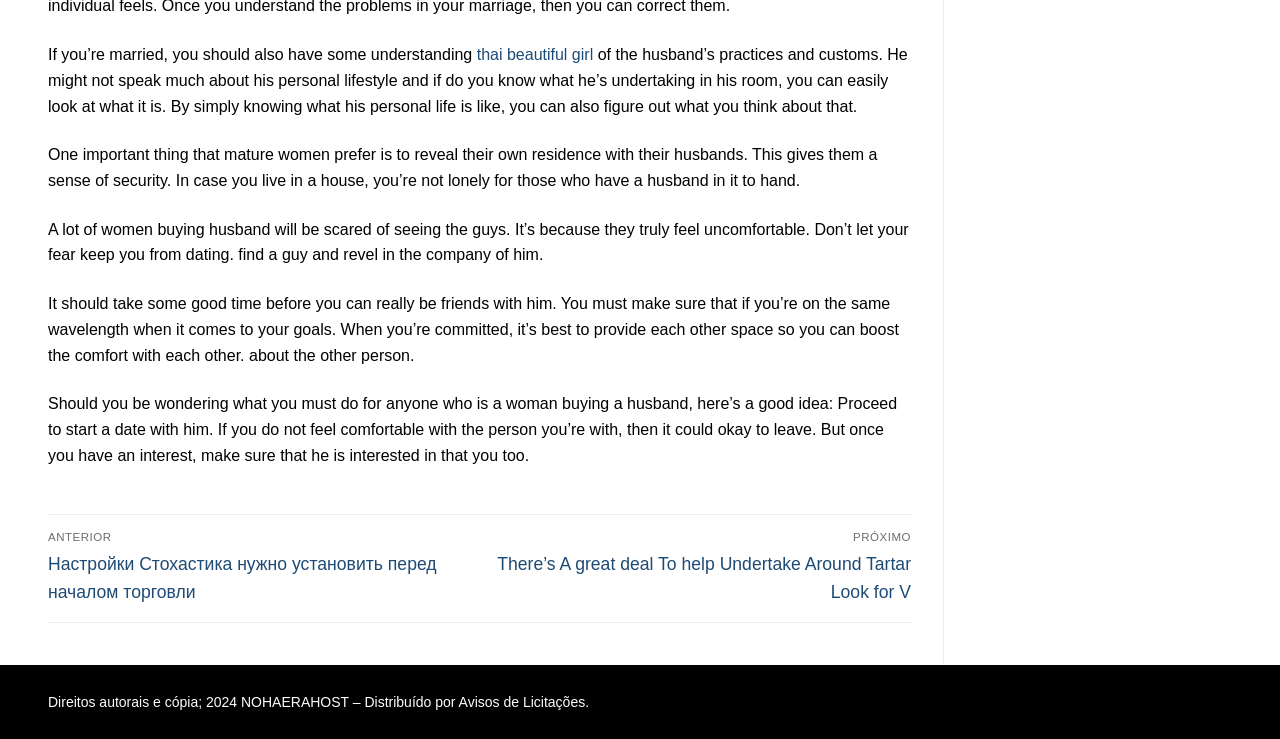What is the topic of the text?
Refer to the screenshot and deliver a thorough answer to the question presented.

The text appears to be discussing marriage and relationships, specifically providing advice to women who are looking to get married or are already married. The text mentions topics such as understanding the husband's practices and customs, feeling secure in the relationship, and building comfort with each other.